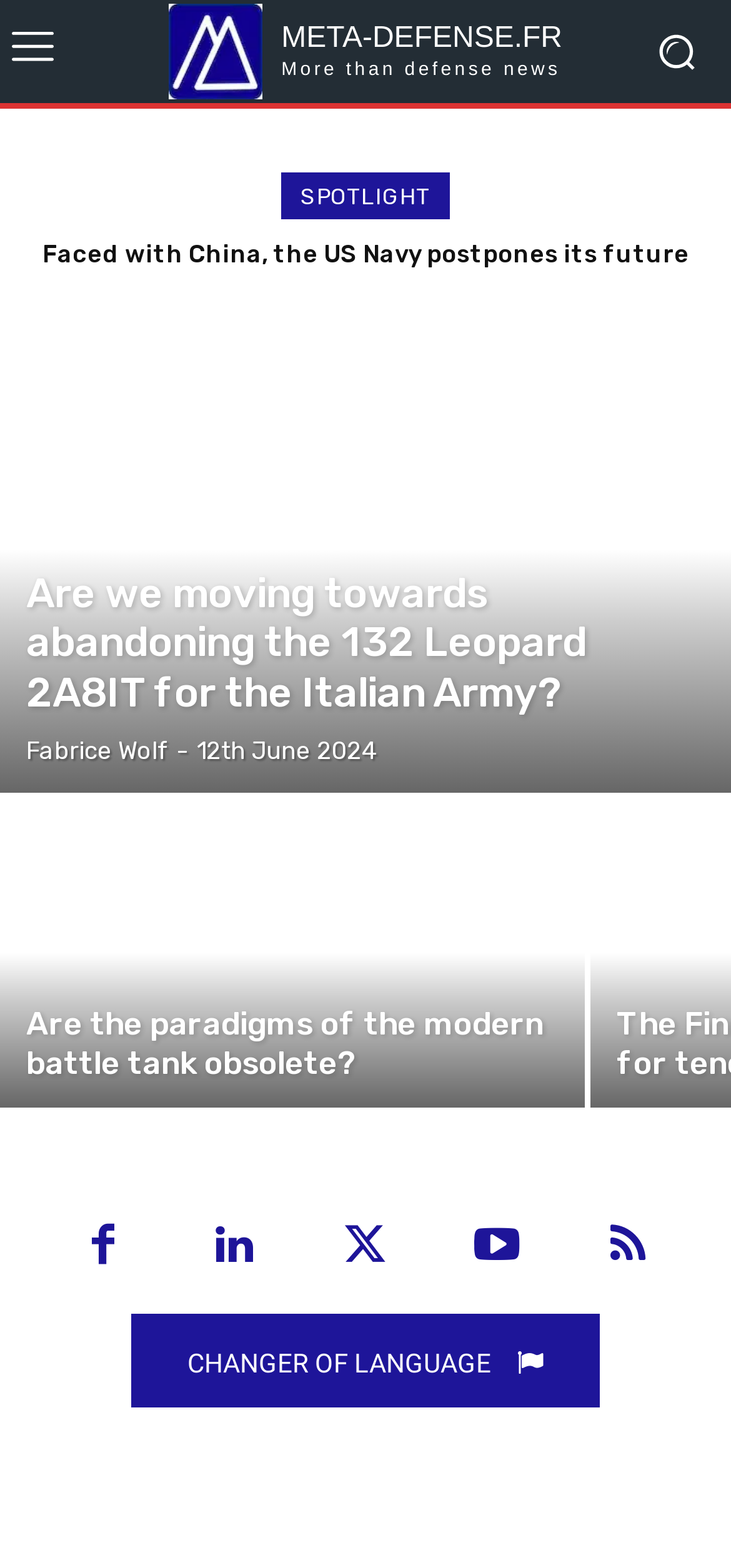Determine the bounding box for the UI element that matches this description: "LinkedIn".

[0.244, 0.76, 0.397, 0.832]